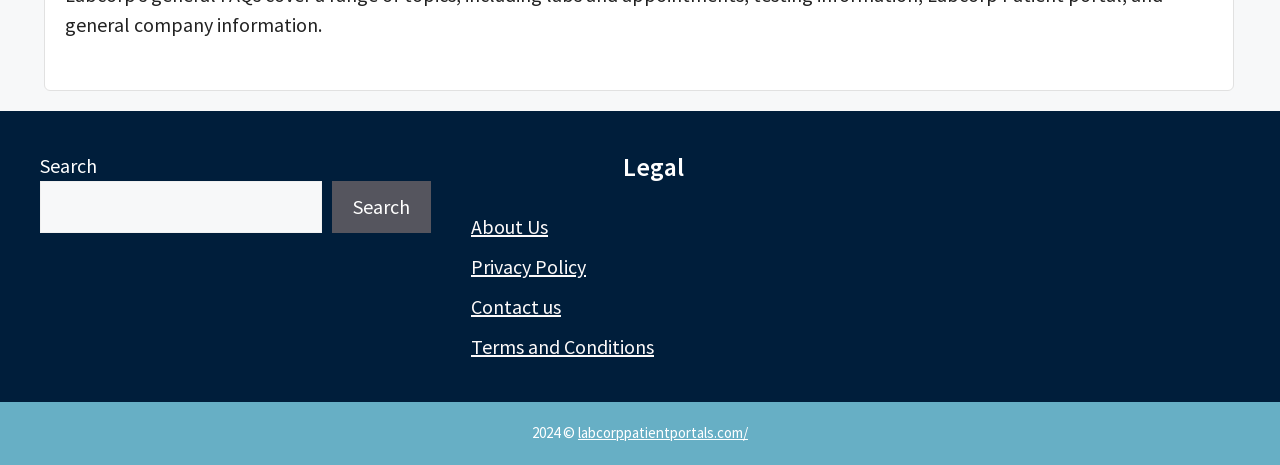Given the description title="like this post", predict the bounding box coordinates of the UI element. Ensure the coordinates are in the format (top-left x, top-left y, bottom-right x, bottom-right y) and all values are between 0 and 1.

None